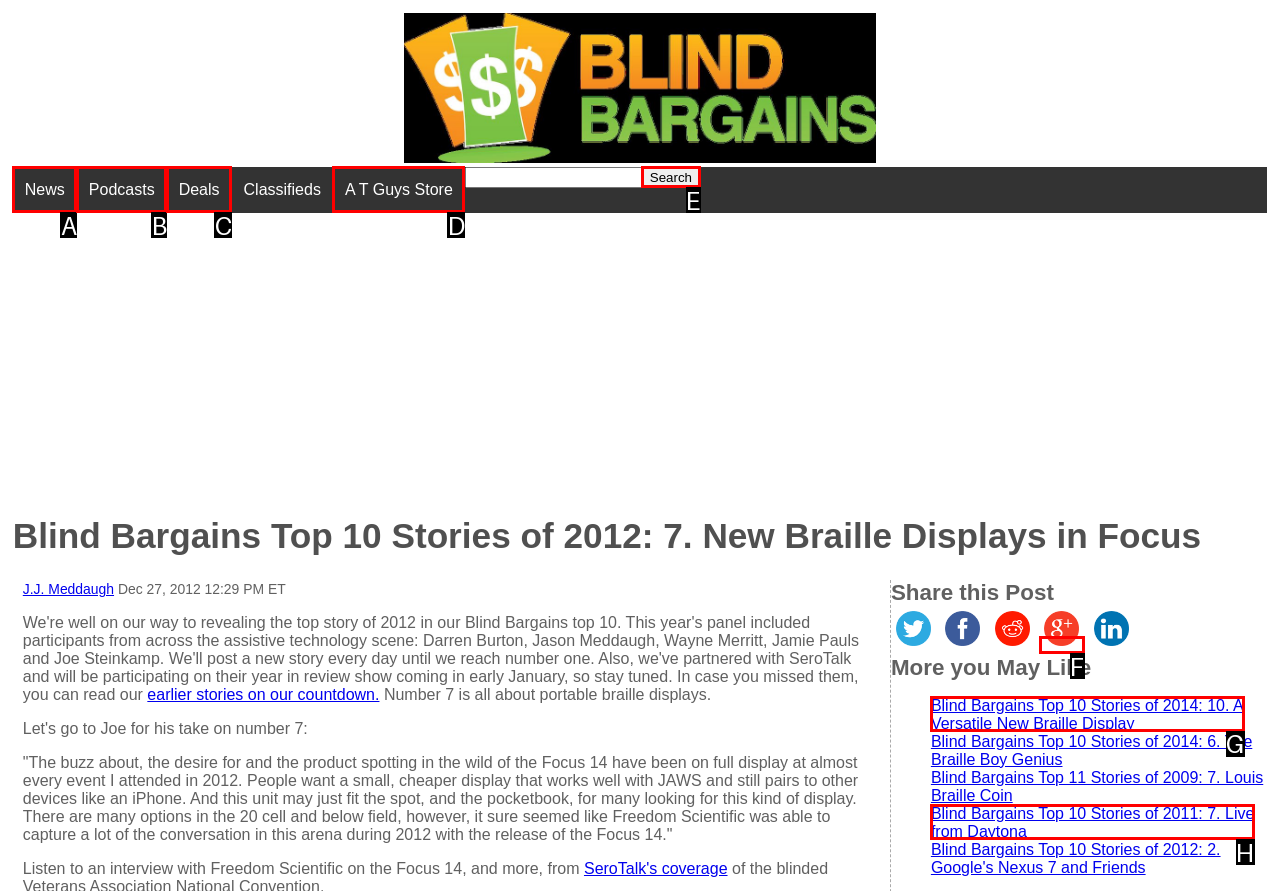Determine which HTML element I should select to execute the task: Read Blind Bargains Top 10 Stories of 2014: 10. A Versatile New Braille Display
Reply with the corresponding option's letter from the given choices directly.

G